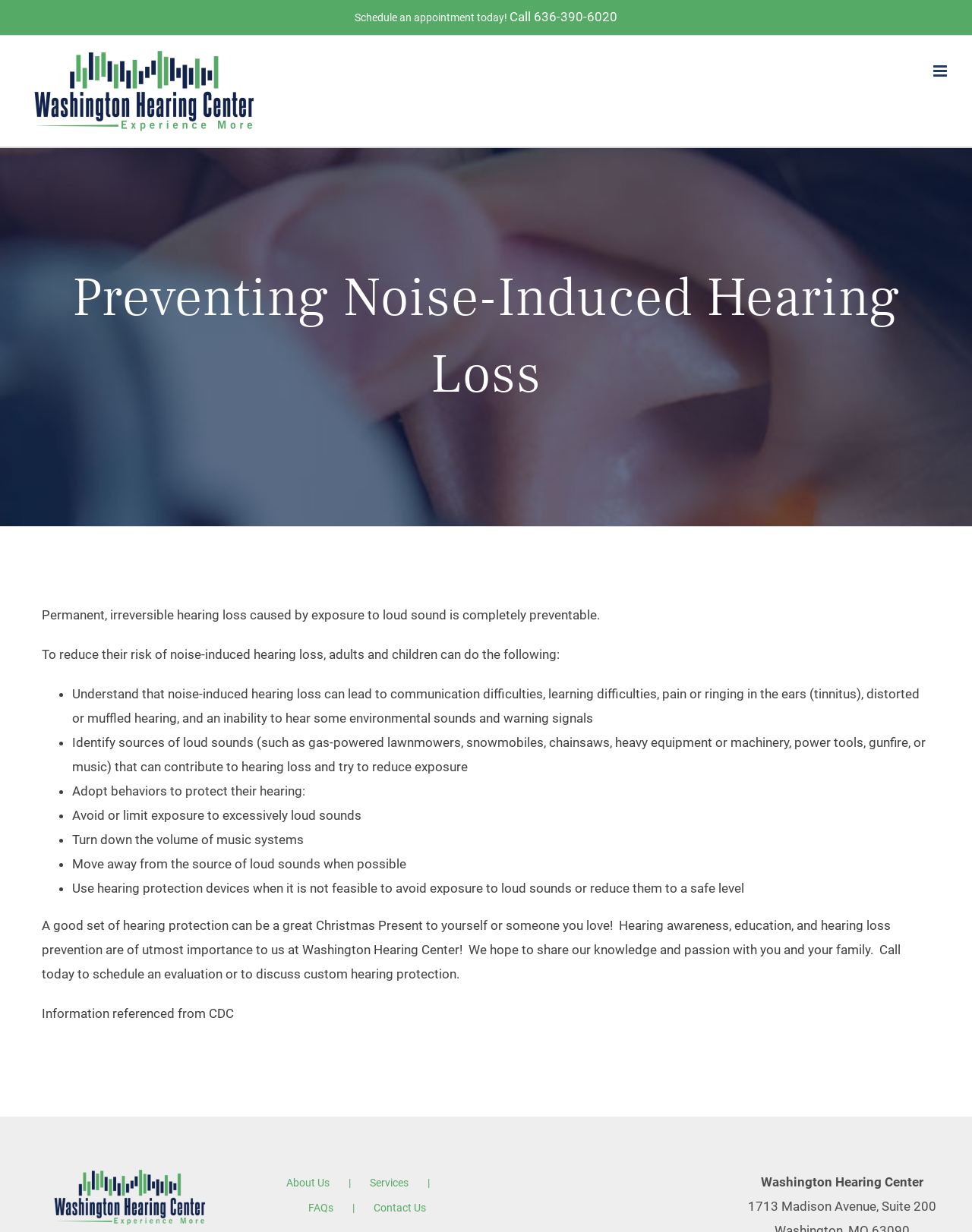Determine the bounding box coordinates for the UI element matching this description: "Services".

[0.38, 0.95, 0.462, 0.97]